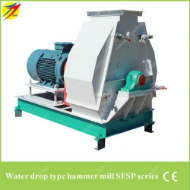Please respond in a single word or phrase: 
What is the purpose of the machine's design?

To minimize noise and vibration